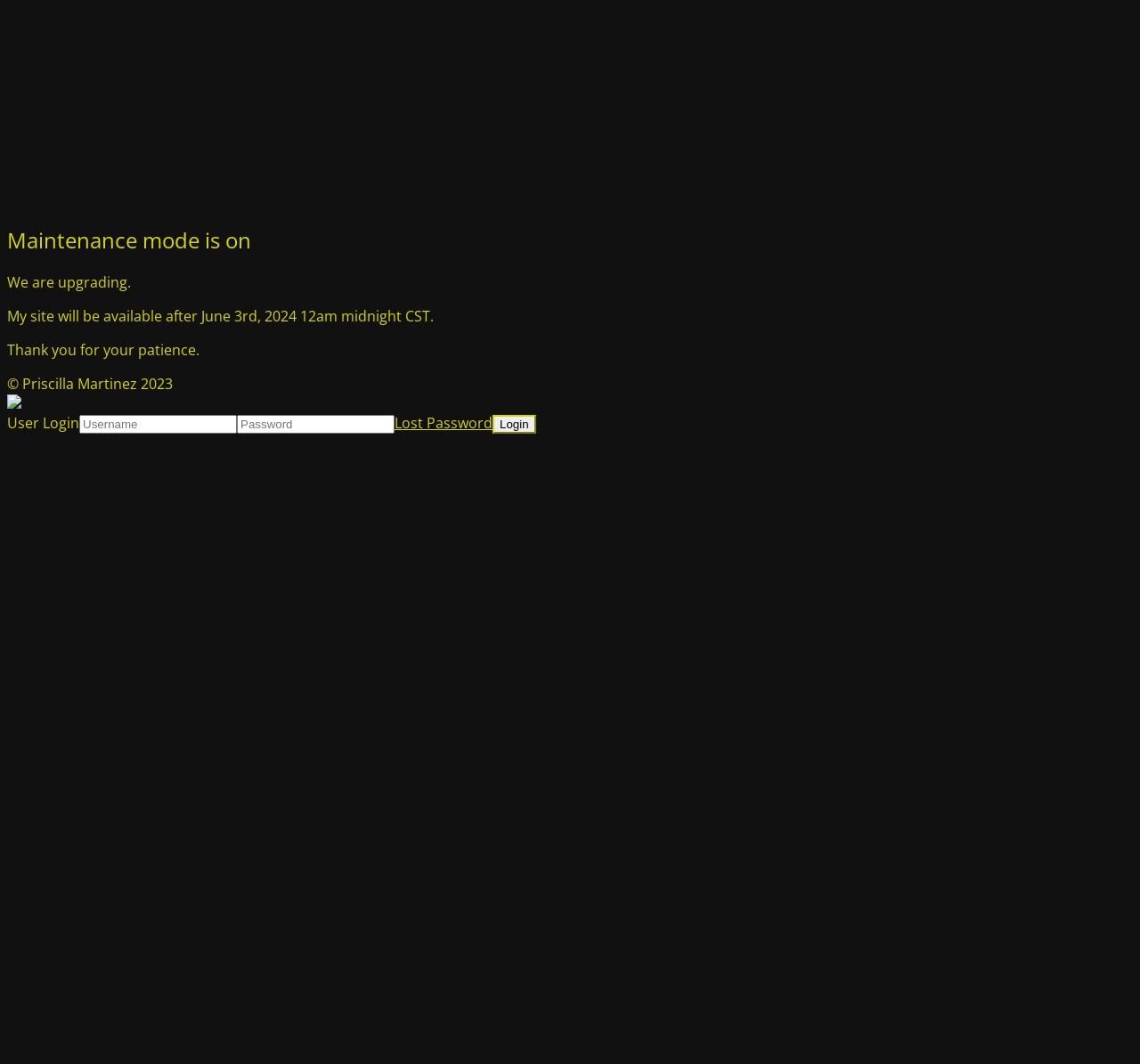Provide an in-depth caption for the contents of the webpage.

The webpage appears to be a maintenance page for a jewelry designer's website, Priscilla Martinez. At the top left corner, there is a logo image. Below the logo, a heading announces that the site is in maintenance mode. 

Following the heading, there are three paragraphs of text. The first paragraph states that the site is being upgraded. The second paragraph informs visitors that the site will be available after June 3rd, 2024, at 12 am midnight CST. The third paragraph expresses gratitude for the visitors' patience.

At the bottom of the page, there is a copyright notice that reads "© Priscilla Martinez 2023" and a small image. Above the copyright notice, there is a section for user login. The login section consists of a label "User Login", two text boxes for entering the username and password, a link to recover a lost password, and a login button.